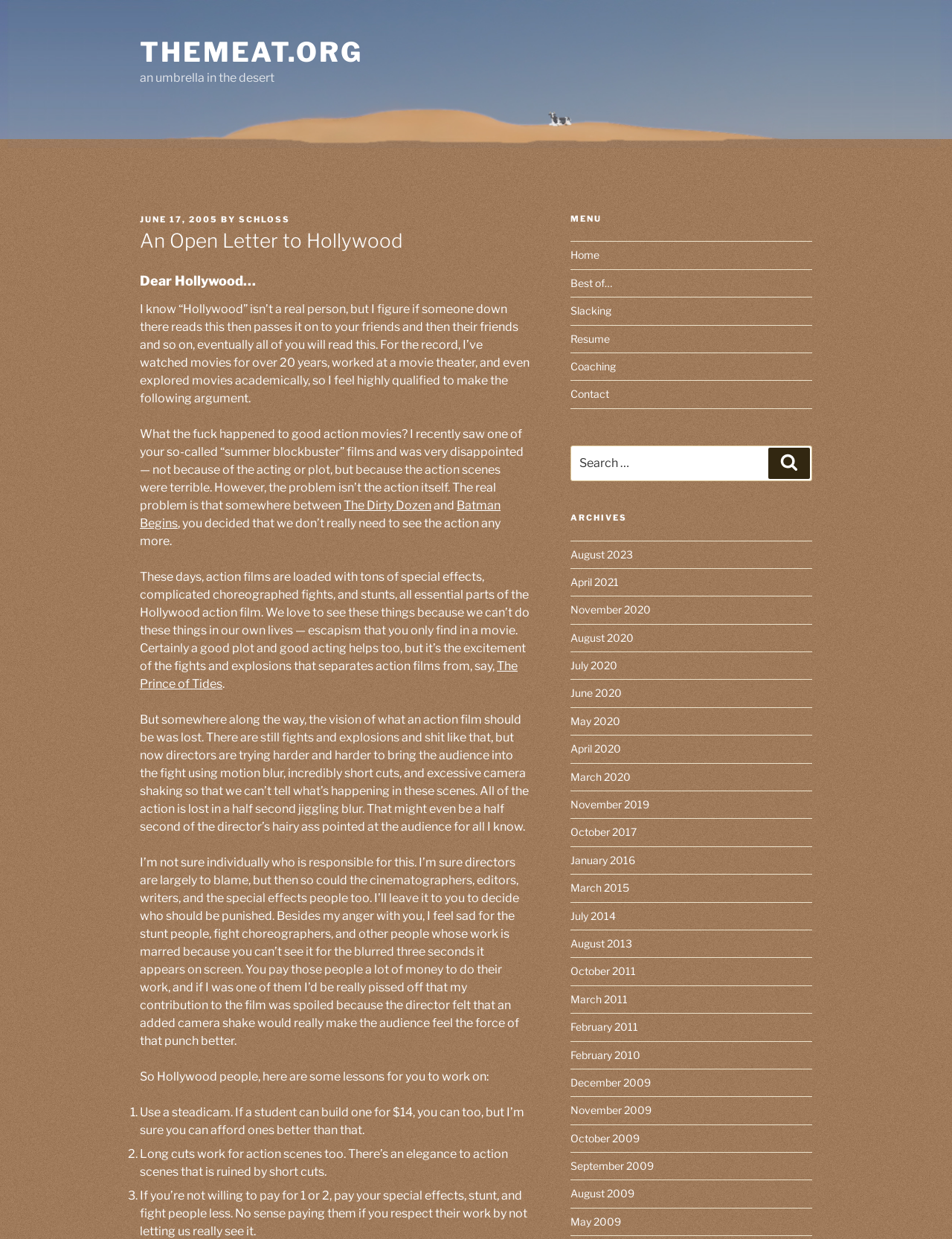Determine the bounding box of the UI component based on this description: "June 17, 2005". The bounding box coordinates should be four float values between 0 and 1, i.e., [left, top, right, bottom].

[0.147, 0.173, 0.229, 0.181]